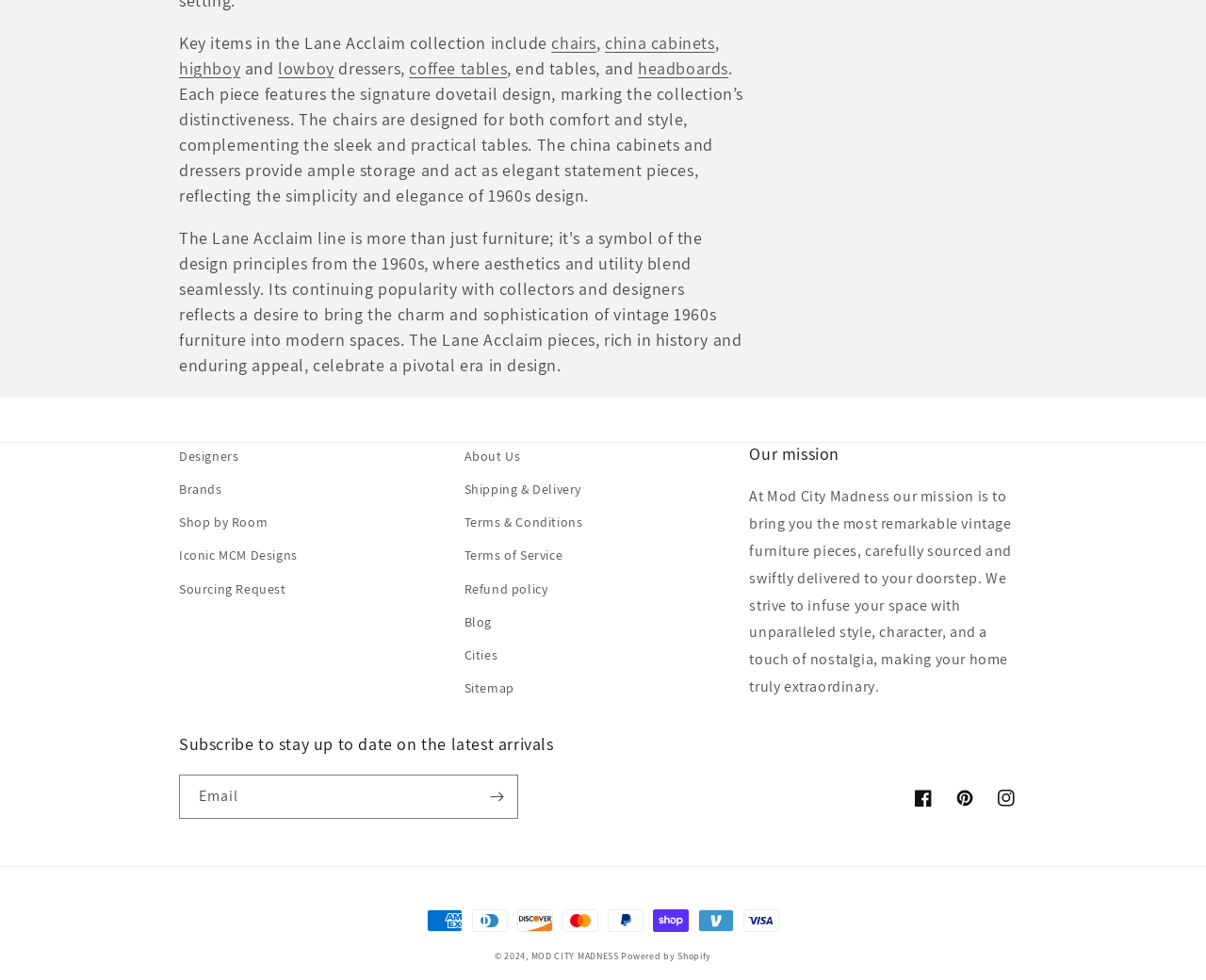Please locate the bounding box coordinates of the element that should be clicked to complete the given instruction: "Click on the 'Designers' link".

[0.148, 0.454, 0.198, 0.483]